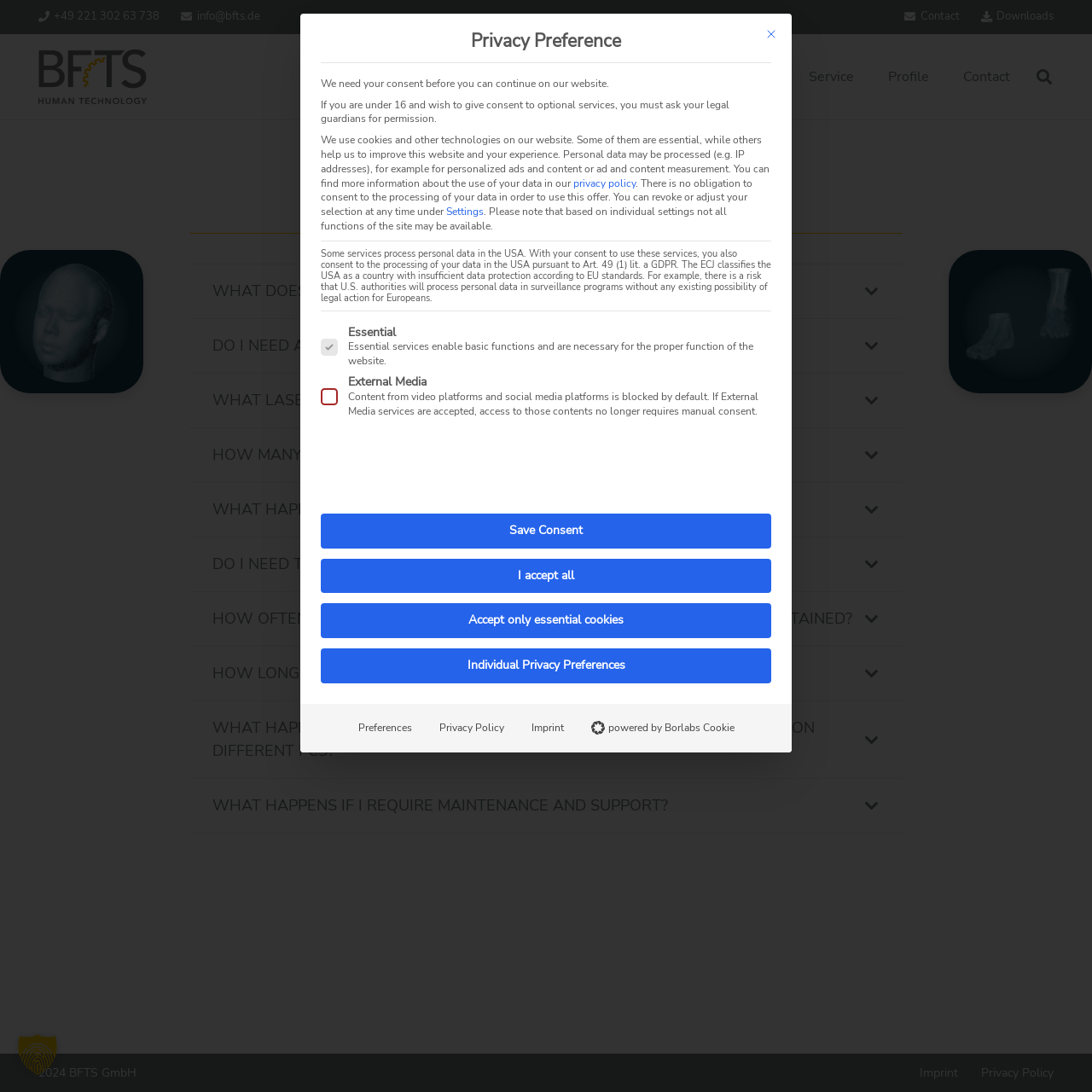Identify the bounding box coordinates of the clickable region required to complete the instruction: "Click the '3D-Head-Scanner-2' link". The coordinates should be given as four float numbers within the range of 0 and 1, i.e., [left, top, right, bottom].

[0.0, 0.229, 0.132, 0.36]